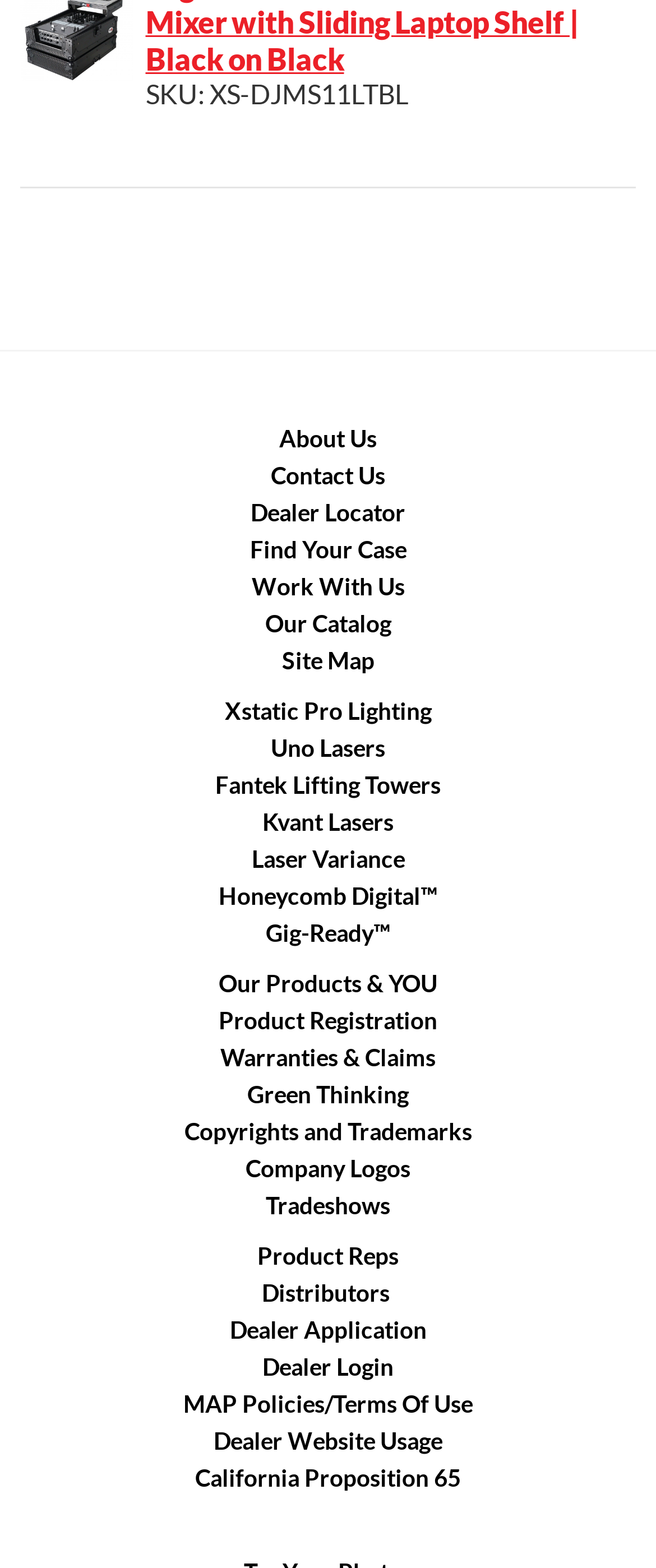What is the last link in the 'Our Products & YOU' section?
Please provide a comprehensive answer based on the contents of the image.

I looked at the webpage and found that the last link in the 'Our Products & YOU' section is 'Tradeshow', which is a link under the heading 'Our Products & YOU Product Registration Warranties & Claims Green Thinking Copyrights and Trademarks Company Logos Tradeshows'.